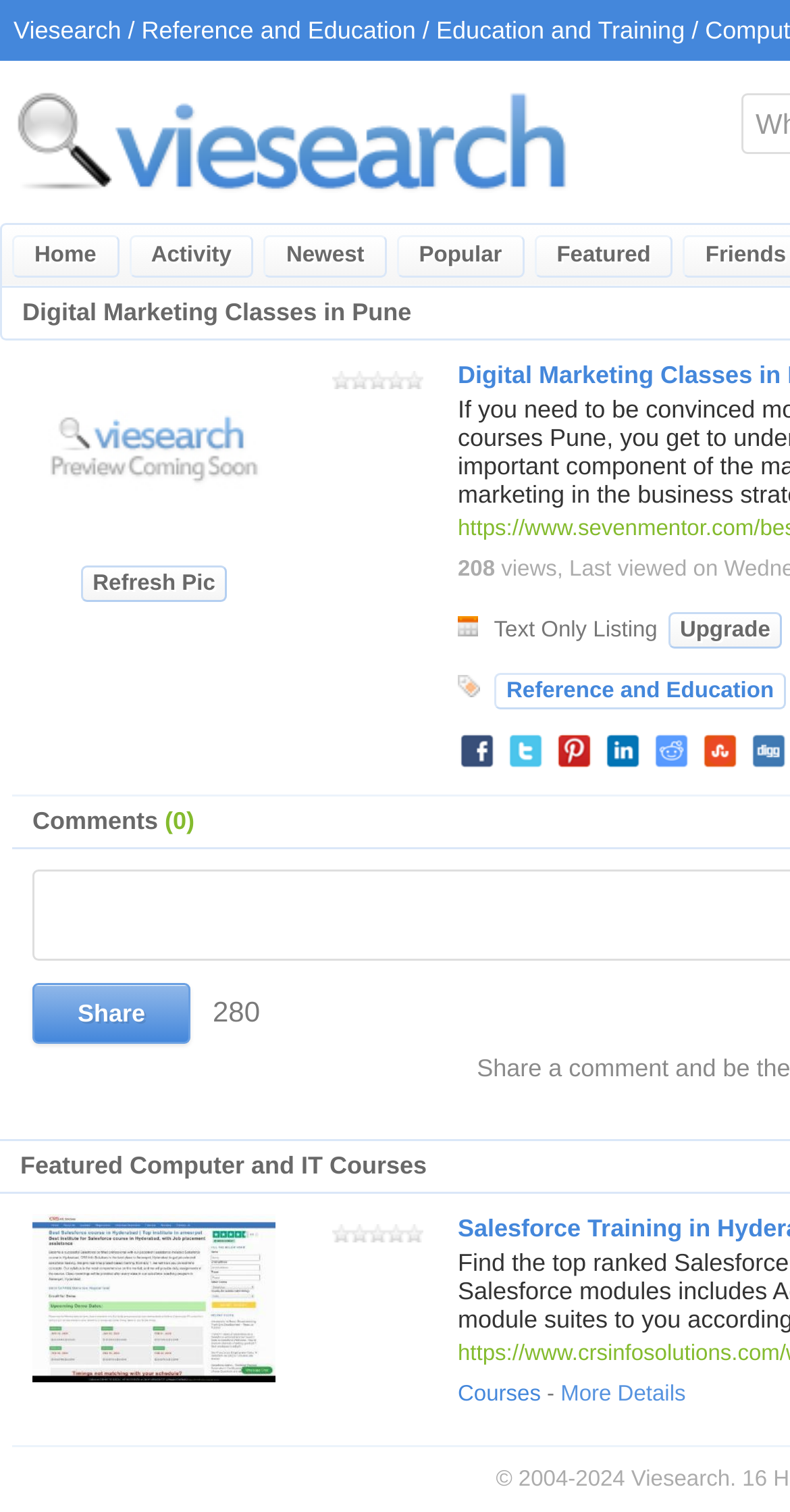Highlight the bounding box coordinates of the element you need to click to perform the following instruction: "Click on the 'Upgrade' link."

[0.845, 0.405, 0.99, 0.429]